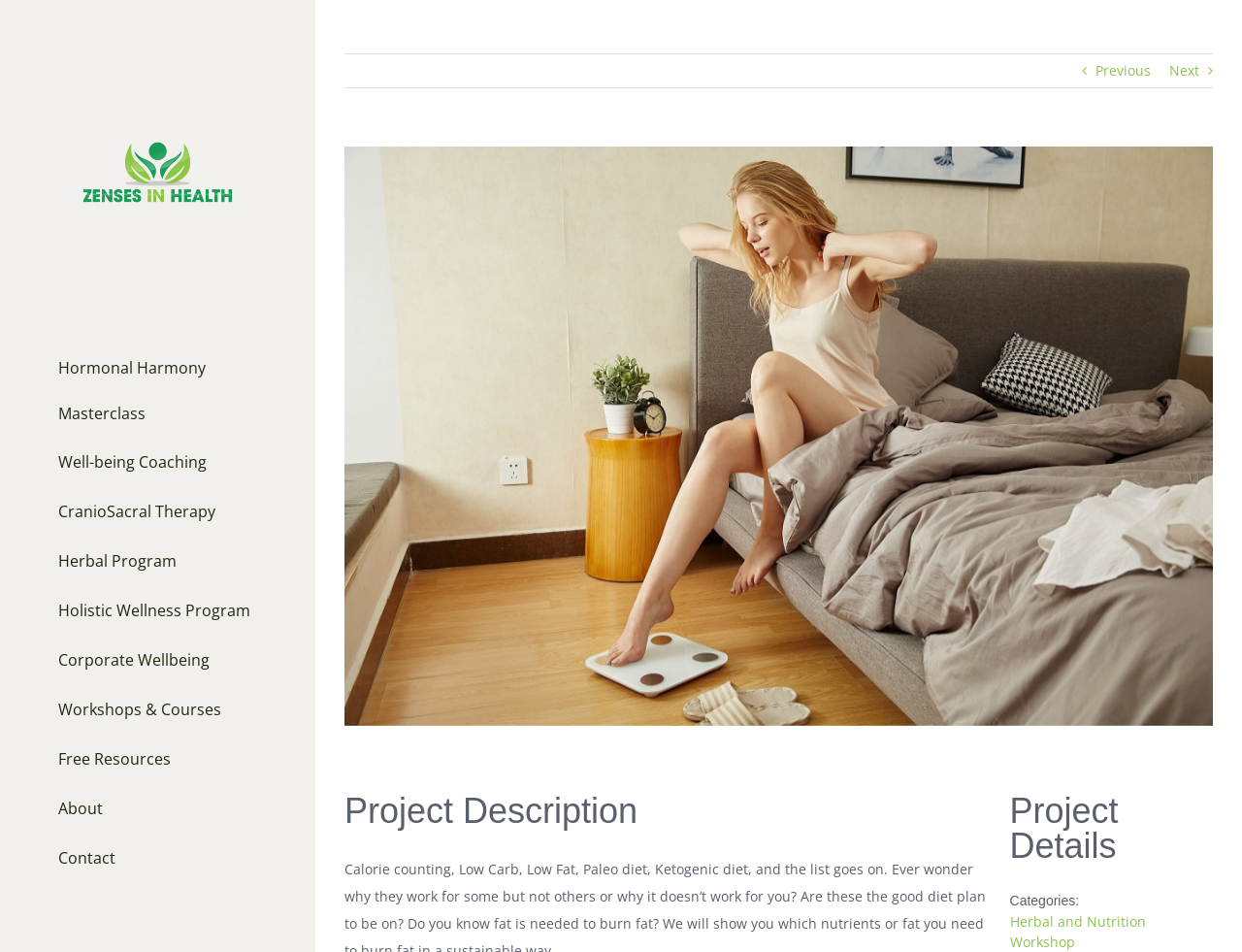What is the title of the project?
Answer with a single word or phrase, using the screenshot for reference.

Project Description